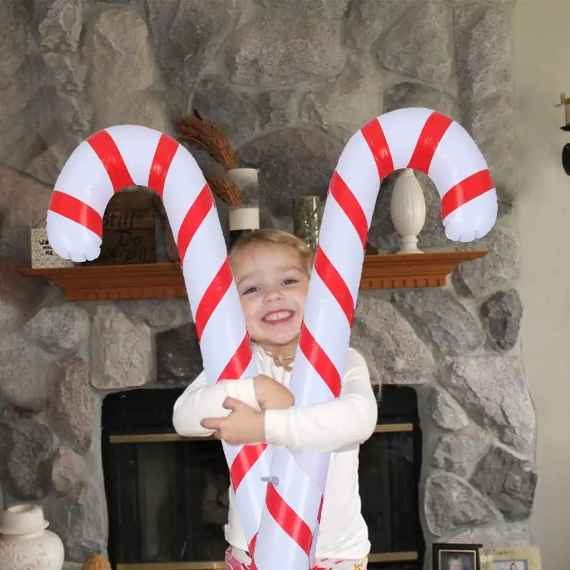What is the color of the stripes on the candy canes?
Answer the question in as much detail as possible.

The candy canes are prominently adorned with classic red and white stripes, which bring a festive spirit to the scene and match the traditional colors of the holiday season.